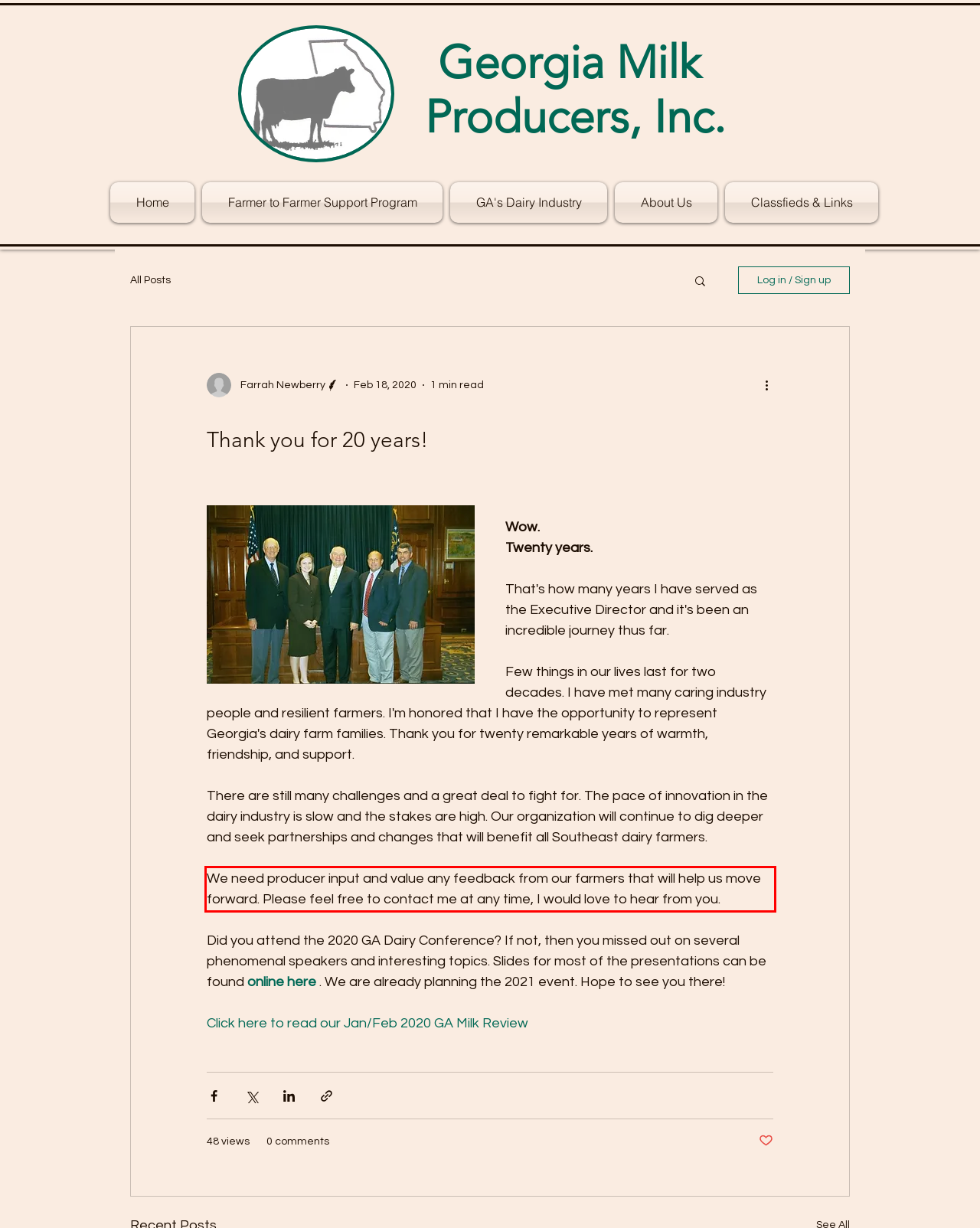Identify the red bounding box in the webpage screenshot and perform OCR to generate the text content enclosed.

We need producer input and value any feedback from our farmers that will help us move forward. Please feel free to contact me at any time, I would love to hear from you.